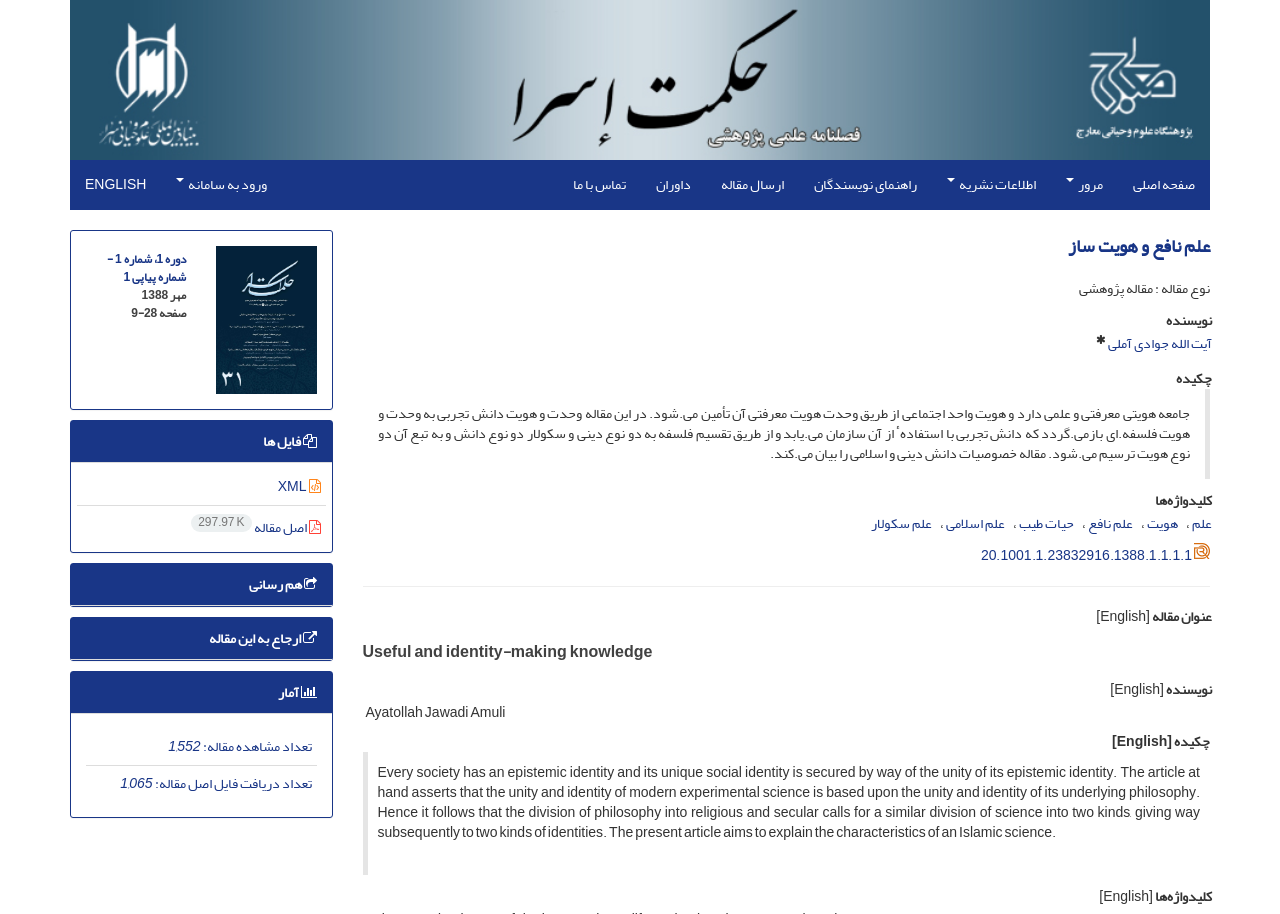Identify the bounding box coordinates of the region that needs to be clicked to carry out this instruction: "Download the original article". Provide these coordinates as four float numbers ranging from 0 to 1, i.e., [left, top, right, bottom].

[0.149, 0.562, 0.25, 0.592]